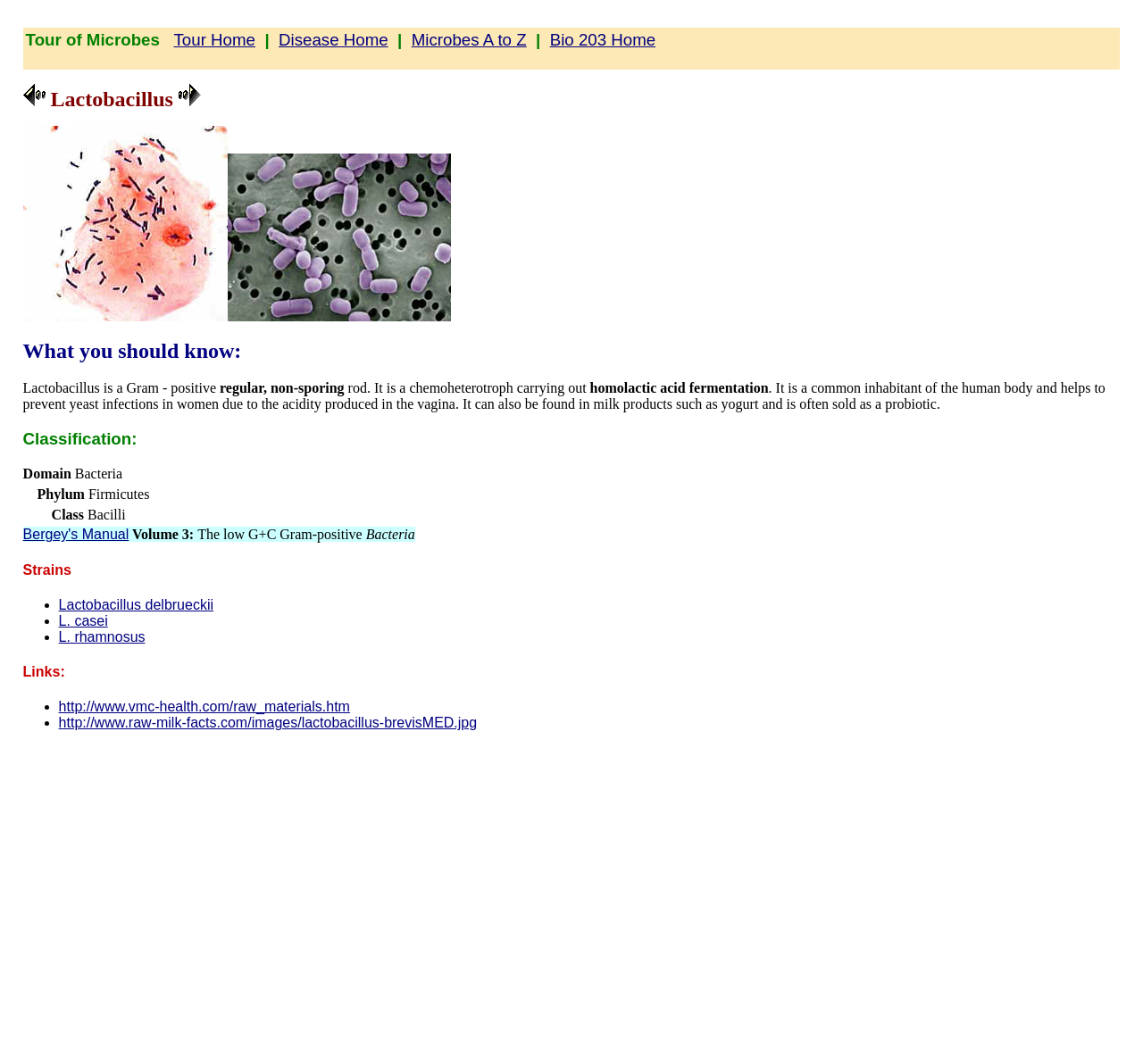What is the genus of the microbe described on this page?
Using the information from the image, answer the question thoroughly.

The webpage has a heading 'Lactobacillus' and provides information about its characteristics, classification, and strains, indicating that the genus of the microbe described on this page is Lactobacillus.